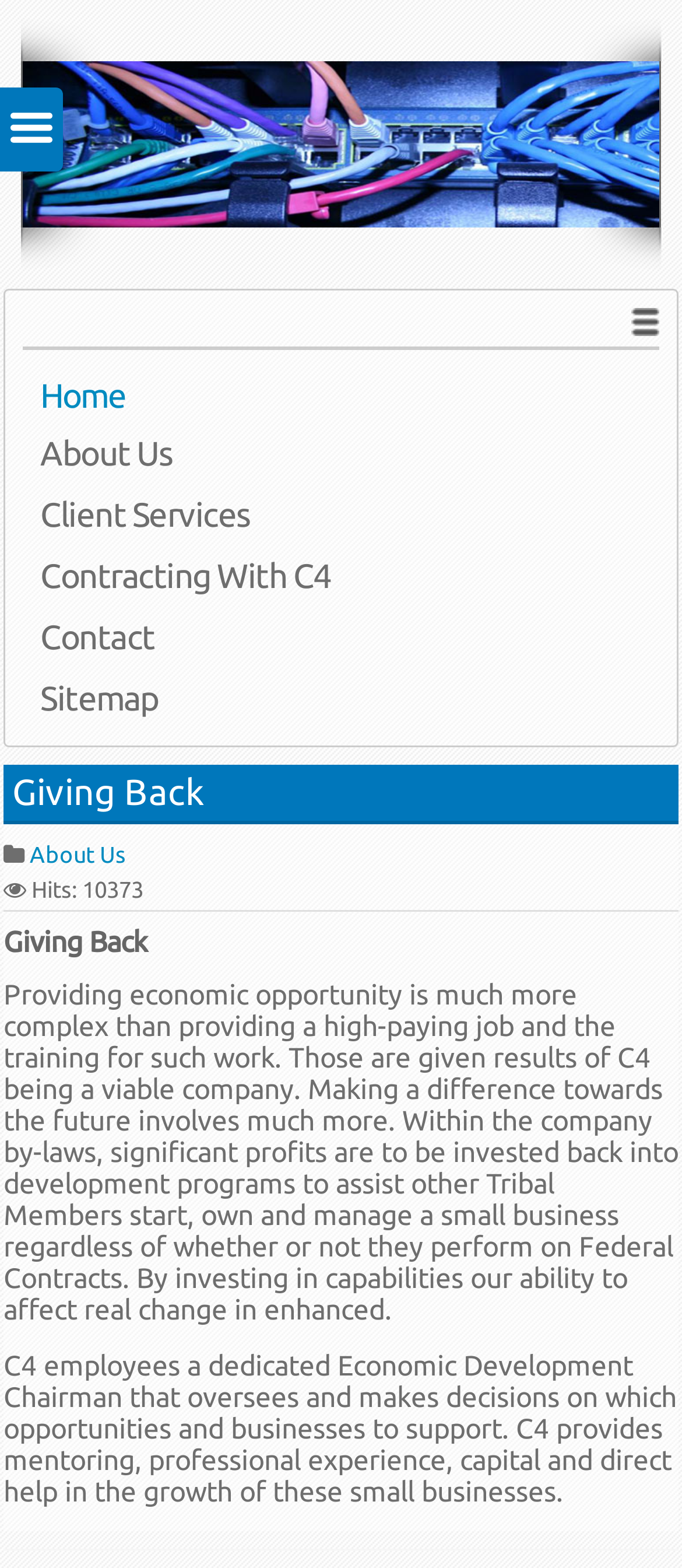Who oversees C4's economic development?
Answer briefly with a single word or phrase based on the image.

Economic Development Chairman